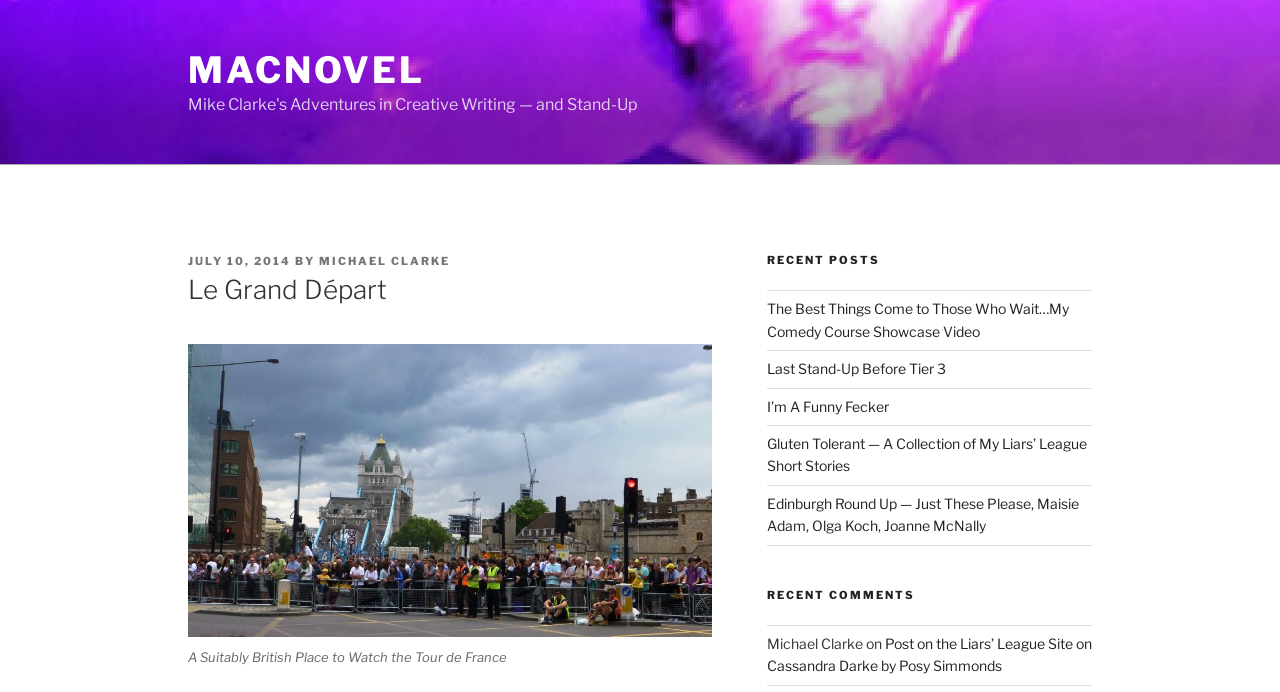Examine the image carefully and respond to the question with a detailed answer: 
What is the subject of the image in the blog post?

The image in the blog post has a caption 'A Suitably British Place to Watch the Tour de France', which suggests that the subject of the image is related to the Tour de France.